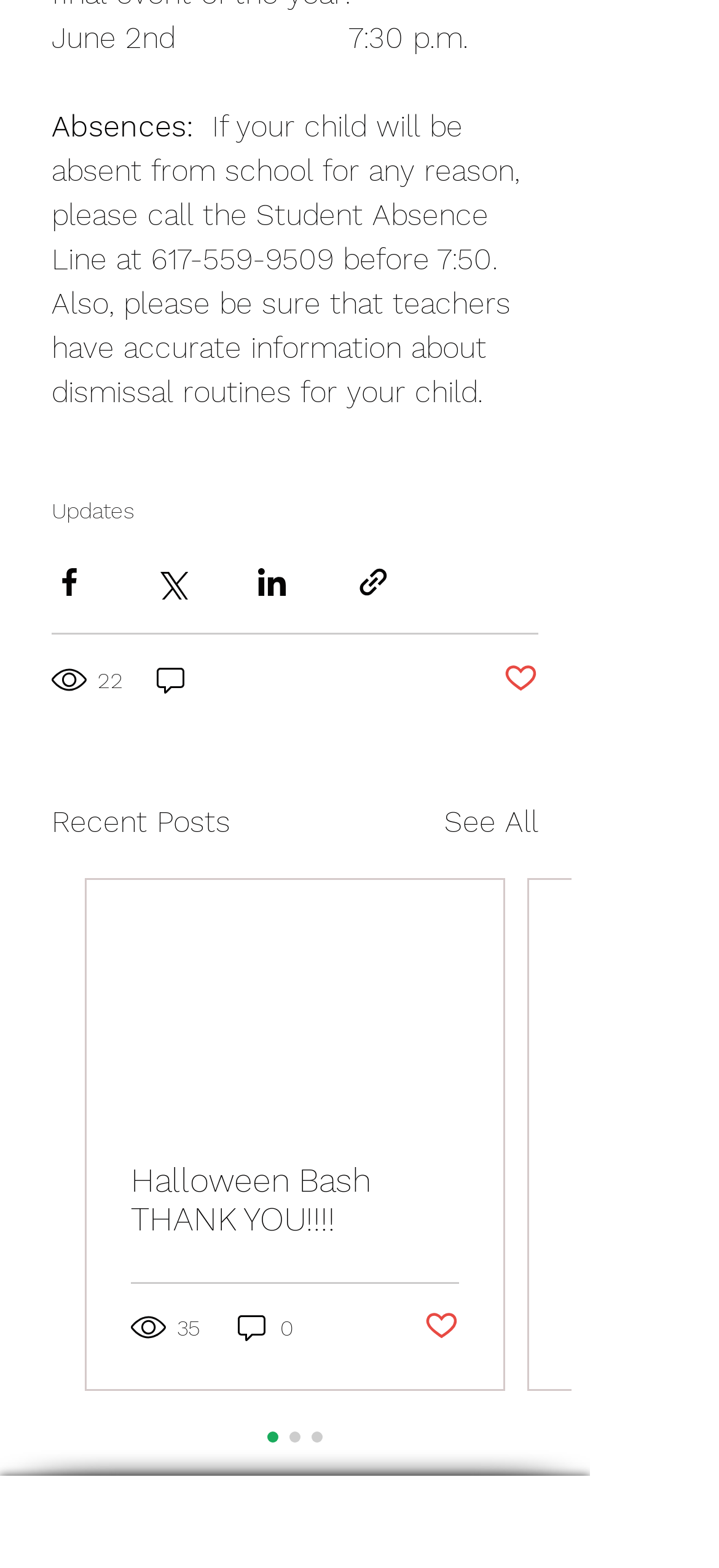What is the purpose of the Student Absence Line?
Refer to the image and give a detailed response to the question.

The purpose of the Student Absence Line is to report absences, as mentioned in the static text element which says 'If your child will be absent from school for any reason, please call the Student Absence Line at 617-559-9509 before 7:50.'